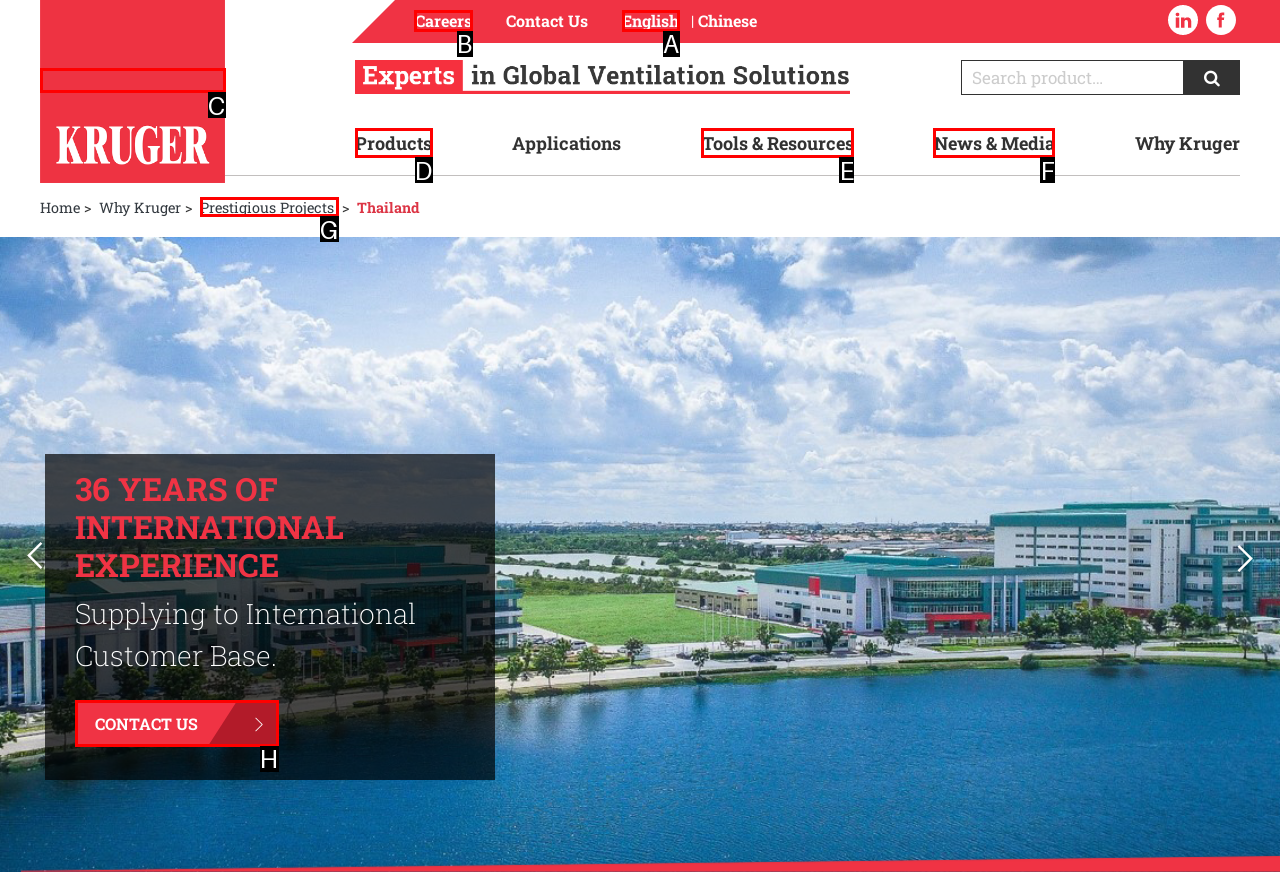Pick the option that should be clicked to perform the following task: Click on Careers
Answer with the letter of the selected option from the available choices.

B